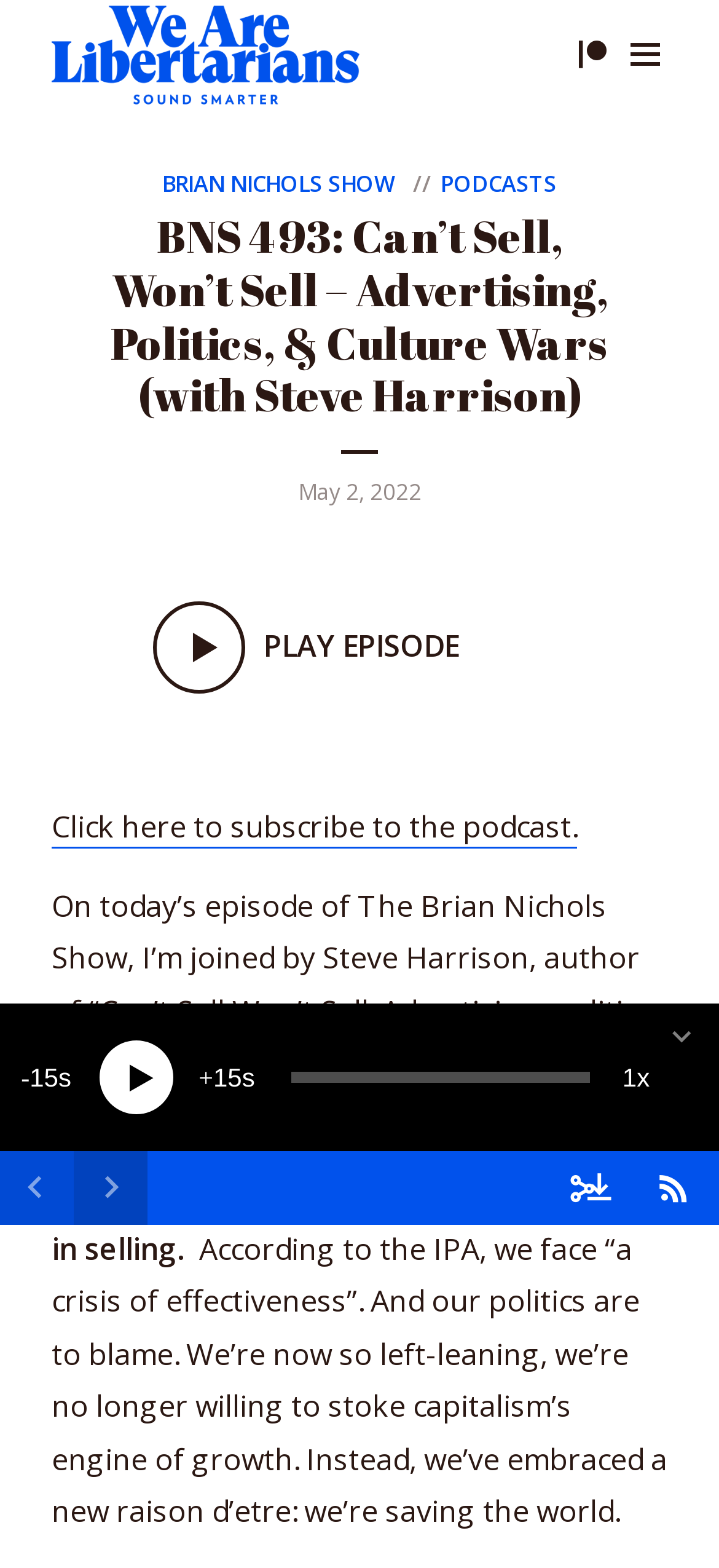What is the current playback speed?
Can you provide a detailed and comprehensive answer to the question?

I found the current playback speed by looking at the static text element that says '1x' inside the 'Speed Rate' button.